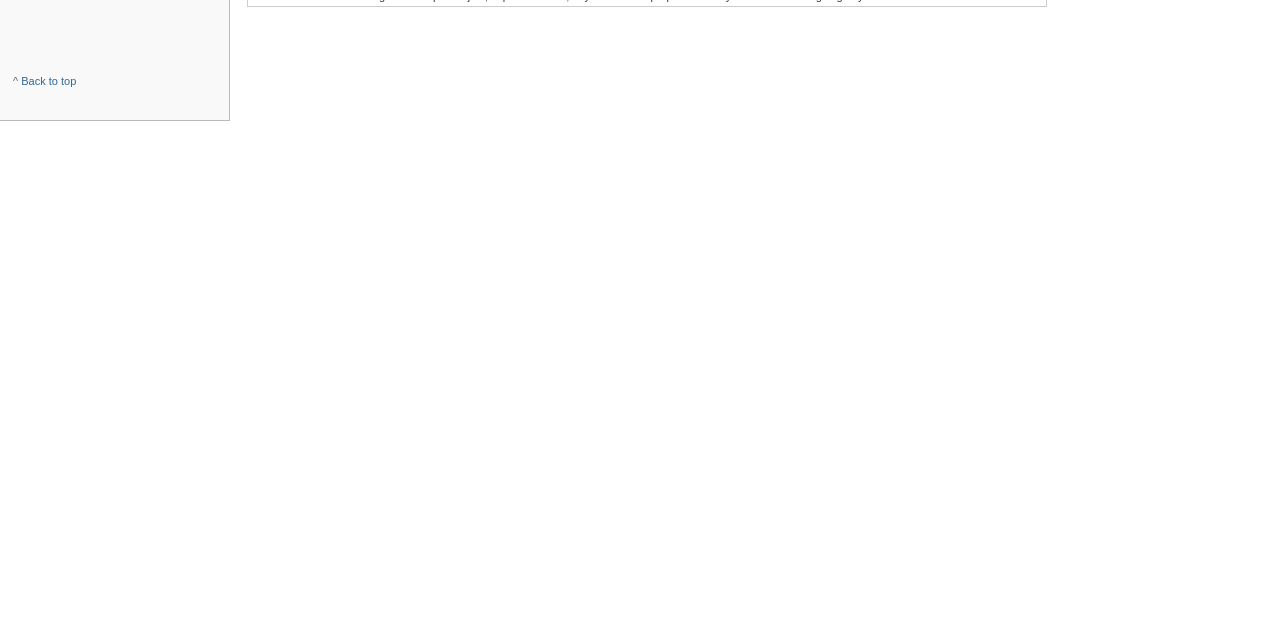Highlight the bounding box of the UI element that corresponds to this description: "Back to top".

[0.017, 0.116, 0.06, 0.135]